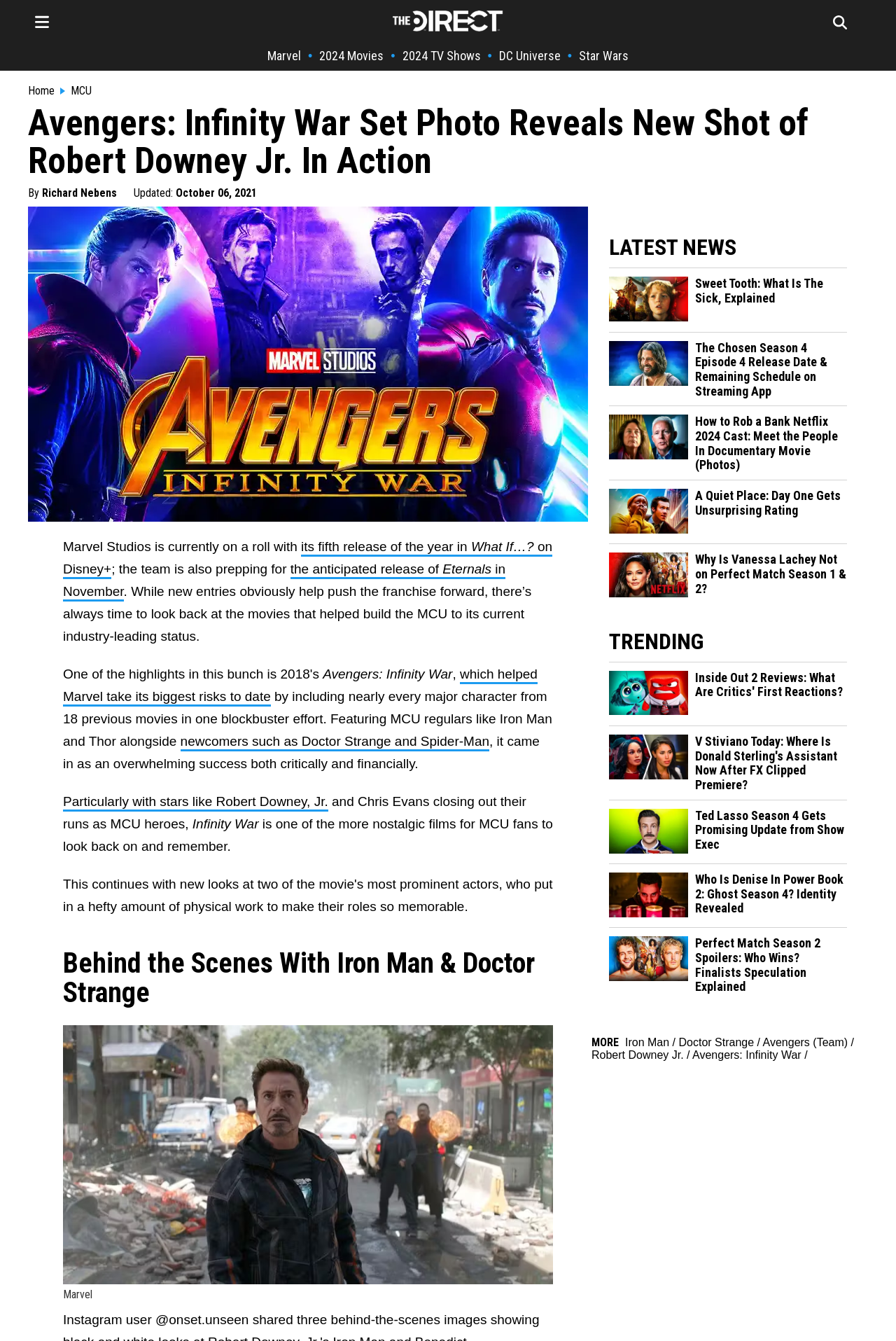Produce an elaborate caption capturing the essence of the webpage.

This webpage is about Avengers: Infinity War, specifically showcasing behind-the-scenes pictures from the set of the 2018 movie. At the top, there is a logo of "The Direct" and a navigation menu with links to Marvel, 2024 Movies, 2024 TV Shows, DC Universe, and Star Wars. Below the navigation menu, there is a heading that reads "Avengers: Infinity War Set Photo Reveals New Shot of Robert Downey Jr. In Action".

The main content of the webpage is divided into two sections. The first section discusses Marvel Studios' current projects, including the release of What If…? on Disney+ and the upcoming release of Eternals in November. It also mentions Avengers: Infinity War, which featured nearly every major character from 18 previous movies and was a critical and financial success.

The second section is titled "Behind the Scenes With Iron Man & Doctor Strange" and features a figure with a caption describing a behind-the-scenes photo from Avengers: Infinity War. Below this section, there are links to other news articles, including "LATEST NEWS" and "TRENDING" sections, which feature articles about various TV shows and movies, such as Sweet Tooth, The Chosen, and A Quiet Place: Day One.

On the right side of the webpage, there are links to other related articles, including Iron Man, Doctor Strange, Avengers (Team), Robert Downey Jr., and Avengers: Infinity War. At the bottom, there is a "MORE" button and links to other articles about Iron Man, Doctor Strange, and Avengers: Infinity War.